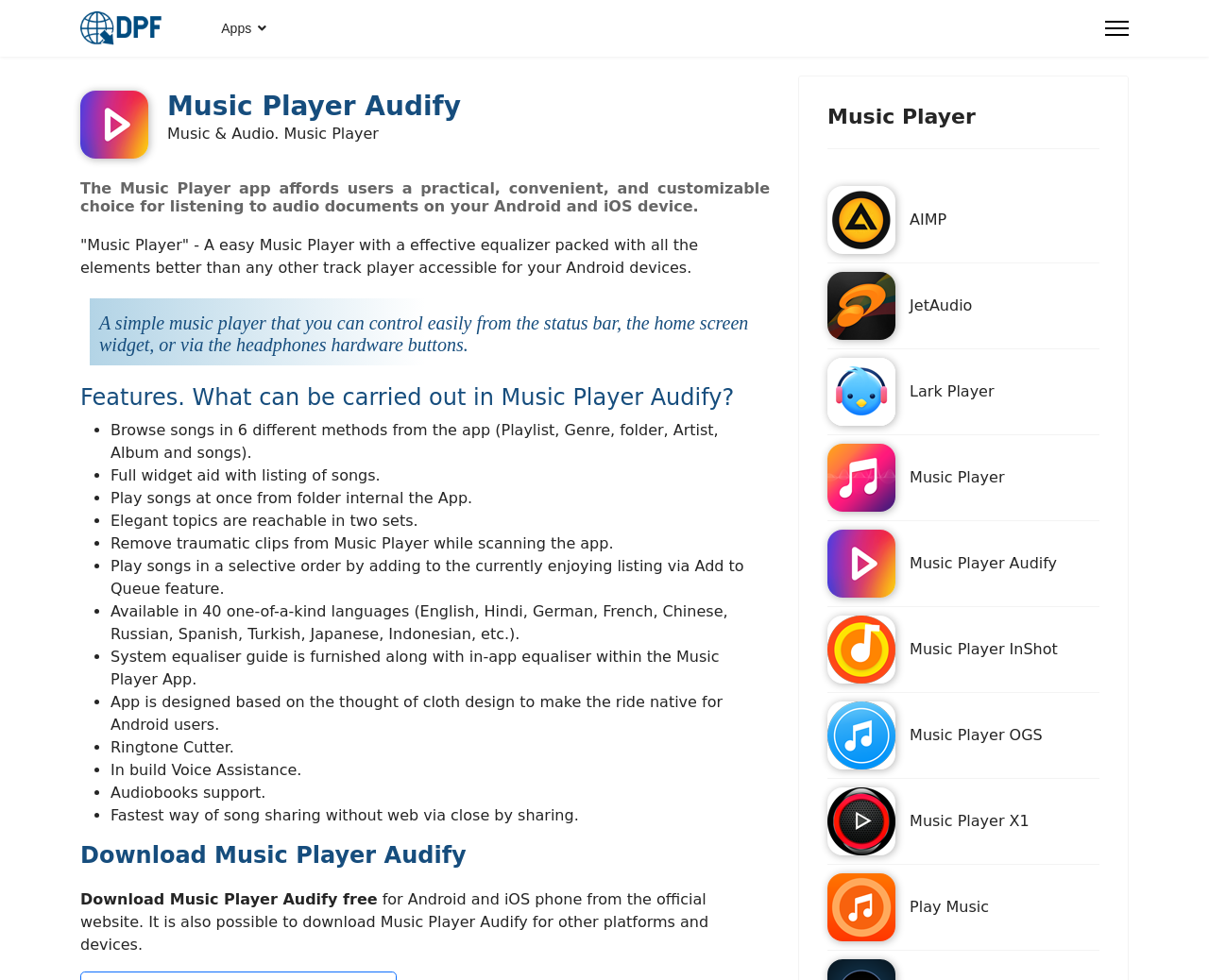Pinpoint the bounding box coordinates of the element to be clicked to execute the instruction: "Browse other music players from the 'Apps' section".

[0.171, 0.0, 0.22, 0.058]